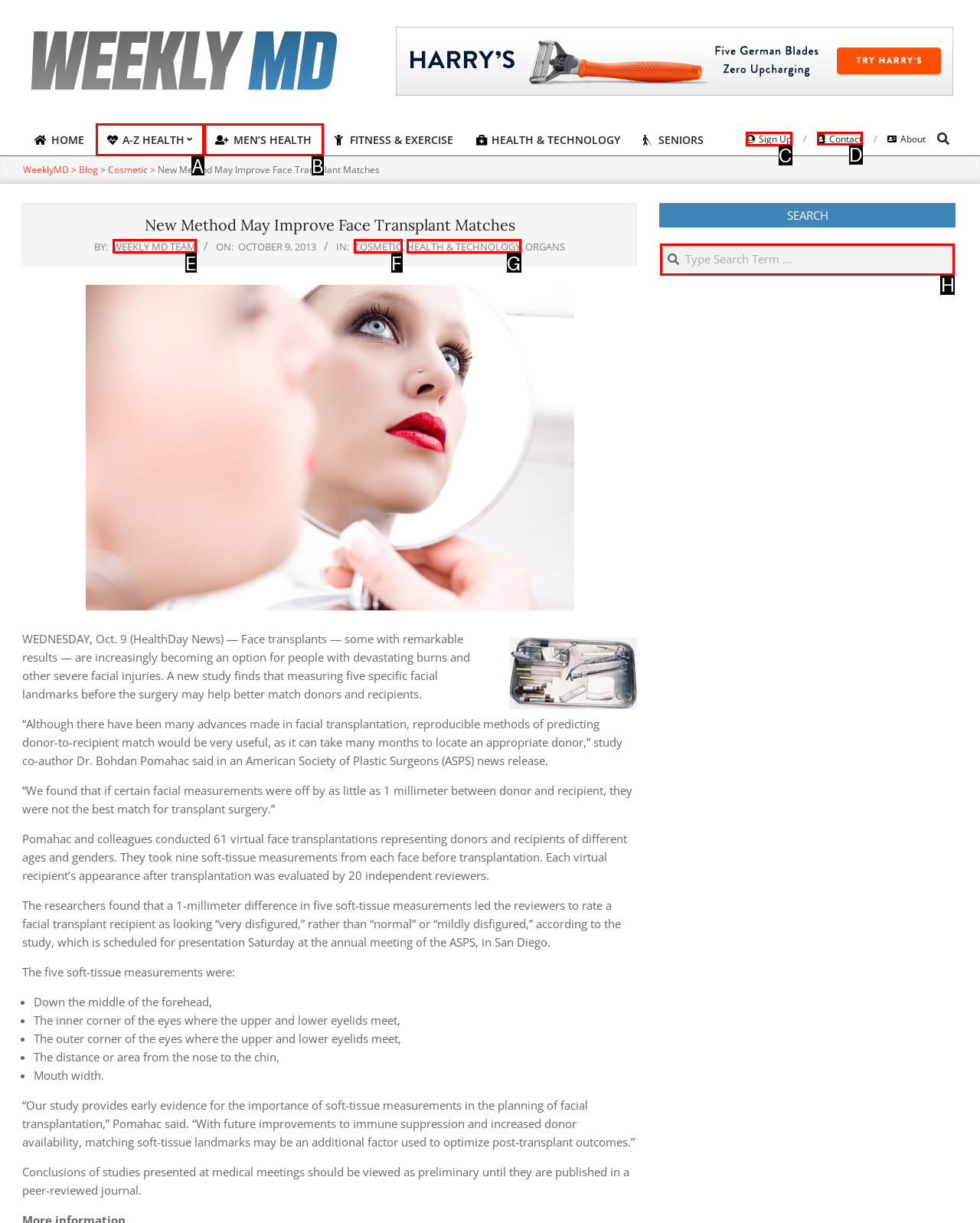Tell me which one HTML element I should click to complete the following task: Sign up for the newsletter Answer with the option's letter from the given choices directly.

C